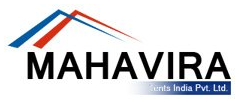Offer an in-depth caption that covers the entire scene depicted in the image.

The image features the logo of Mahavira Tents India Pvt. Ltd., a manufacturer and supplier specializing in high-quality tents. The logo prominently displays the name "MAHAVIRA" in bold, black letters, emphasizing brand identity and professionalism. Above the name, there's a stylized graphic element that includes a red and blue triangular design, symbolizing the roof of a tent. This graphical representation not only enhances the visual appeal of the logo but also conveys the company's focus on tent production. The combination of colors and clean typography reflects a commitment to quality and craftsmanship in the tent manufacturing industry.